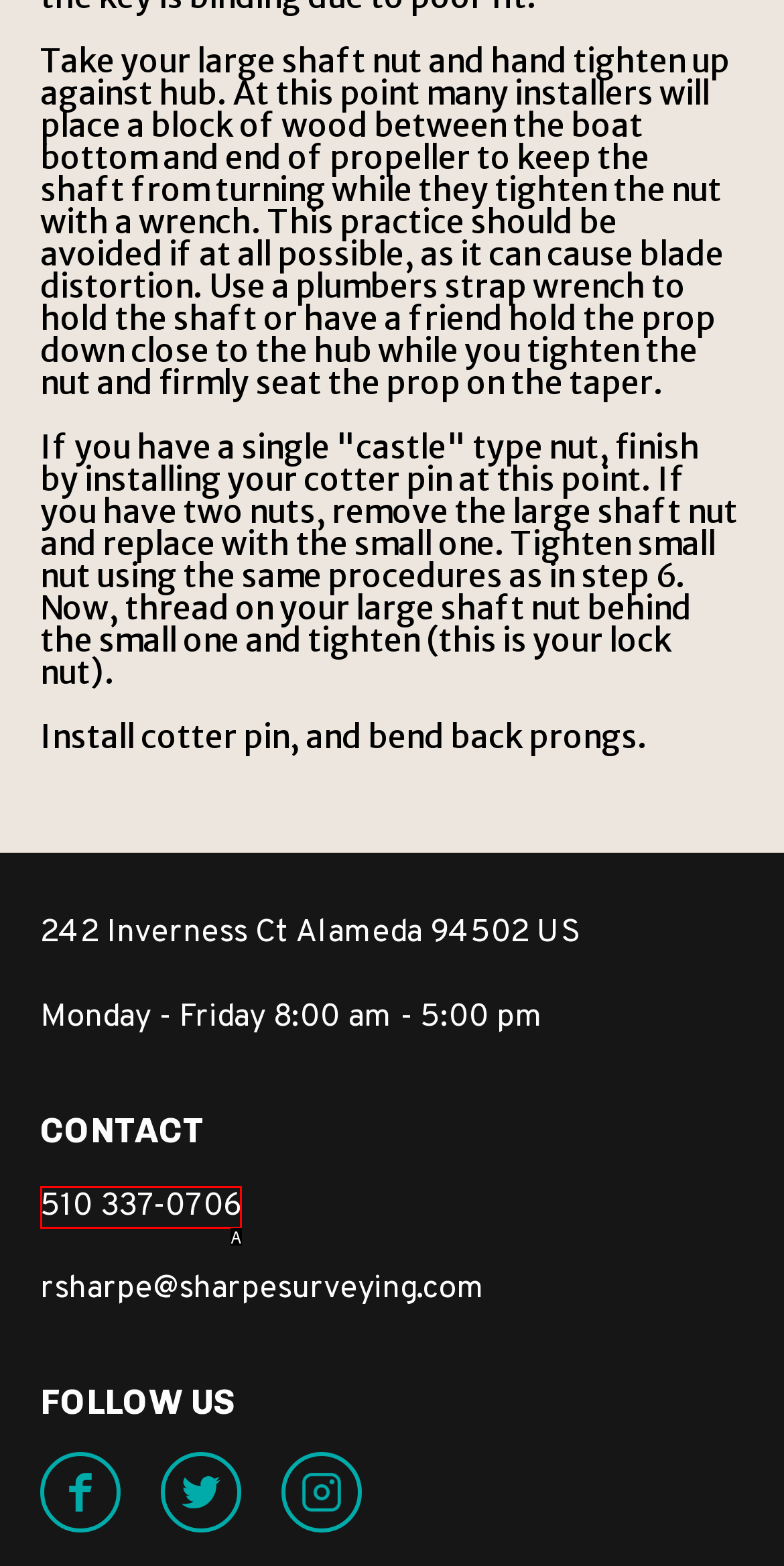Determine which option matches the description: 510 337-0706. Answer using the letter of the option.

A